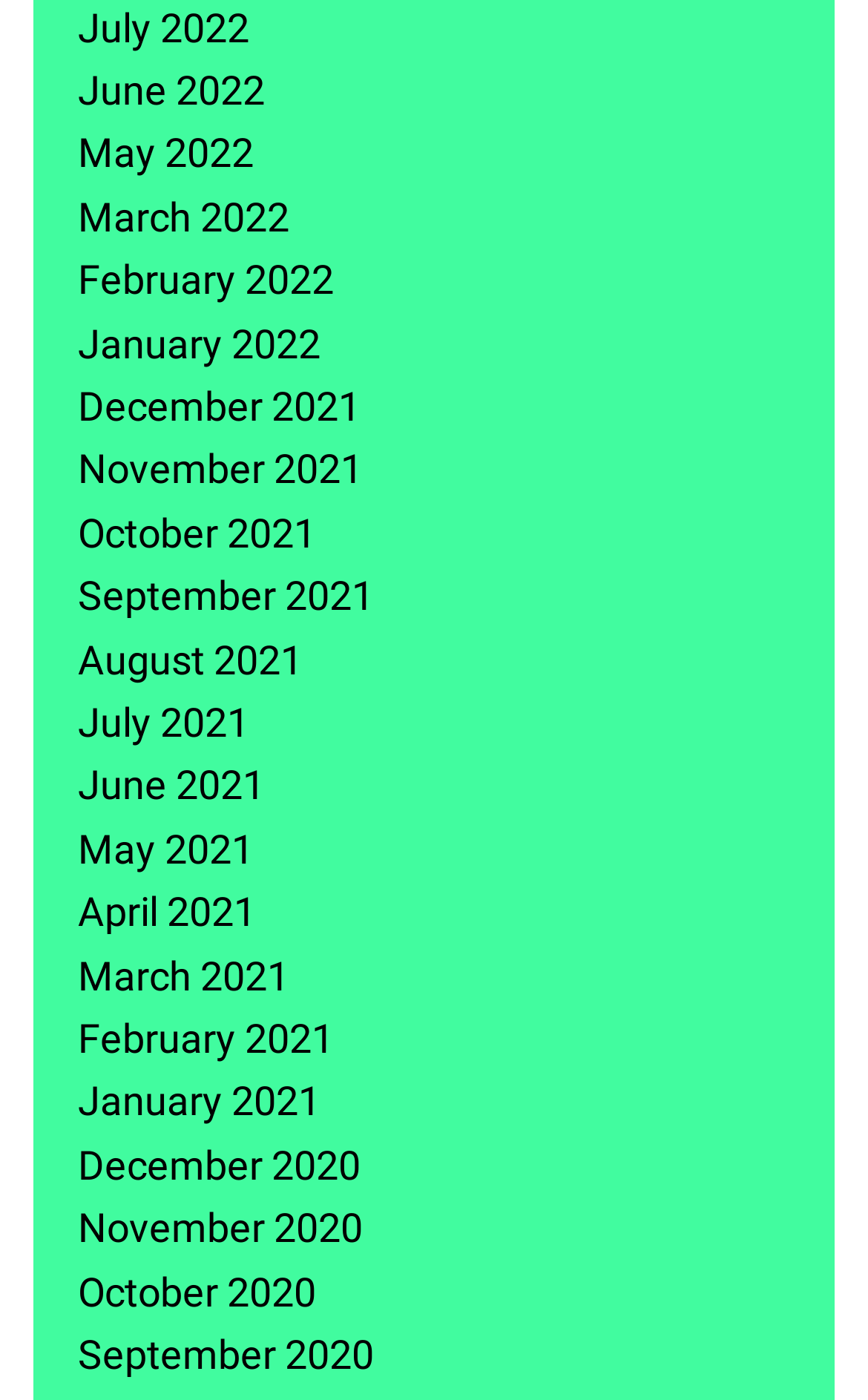Please give a concise answer to this question using a single word or phrase: 
What is the position of the link 'June 2022'?

Second